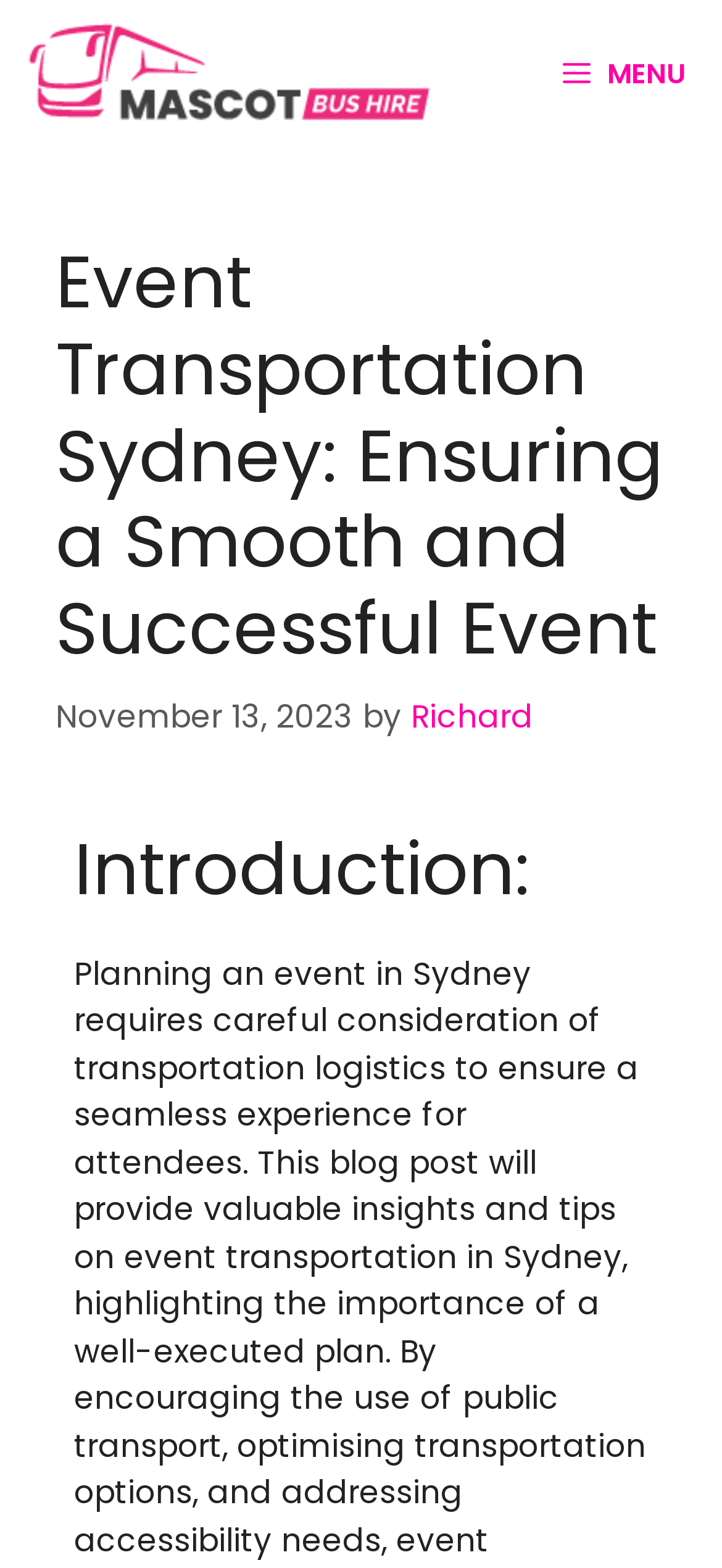What is the purpose of the blog post?
Can you offer a detailed and complete answer to this question?

I inferred the purpose of the blog post by considering the meta description of the webpage, which states that the blog post will provide valuable insights and tips on event transportation.